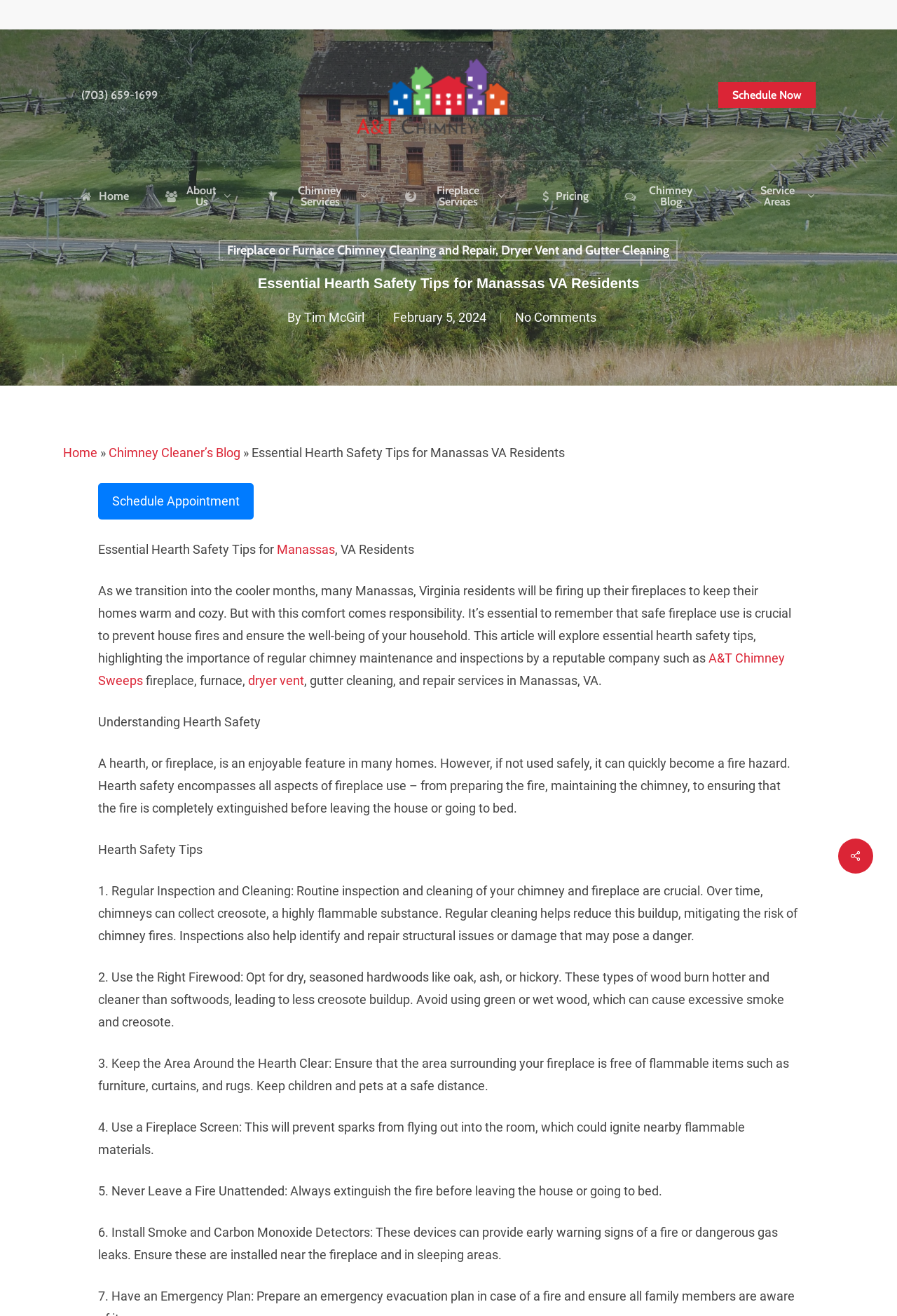Identify the bounding box coordinates of the element that should be clicked to fulfill this task: "Visit the Home page". The coordinates should be provided as four float numbers between 0 and 1, i.e., [left, top, right, bottom].

[0.07, 0.125, 0.281, 0.173]